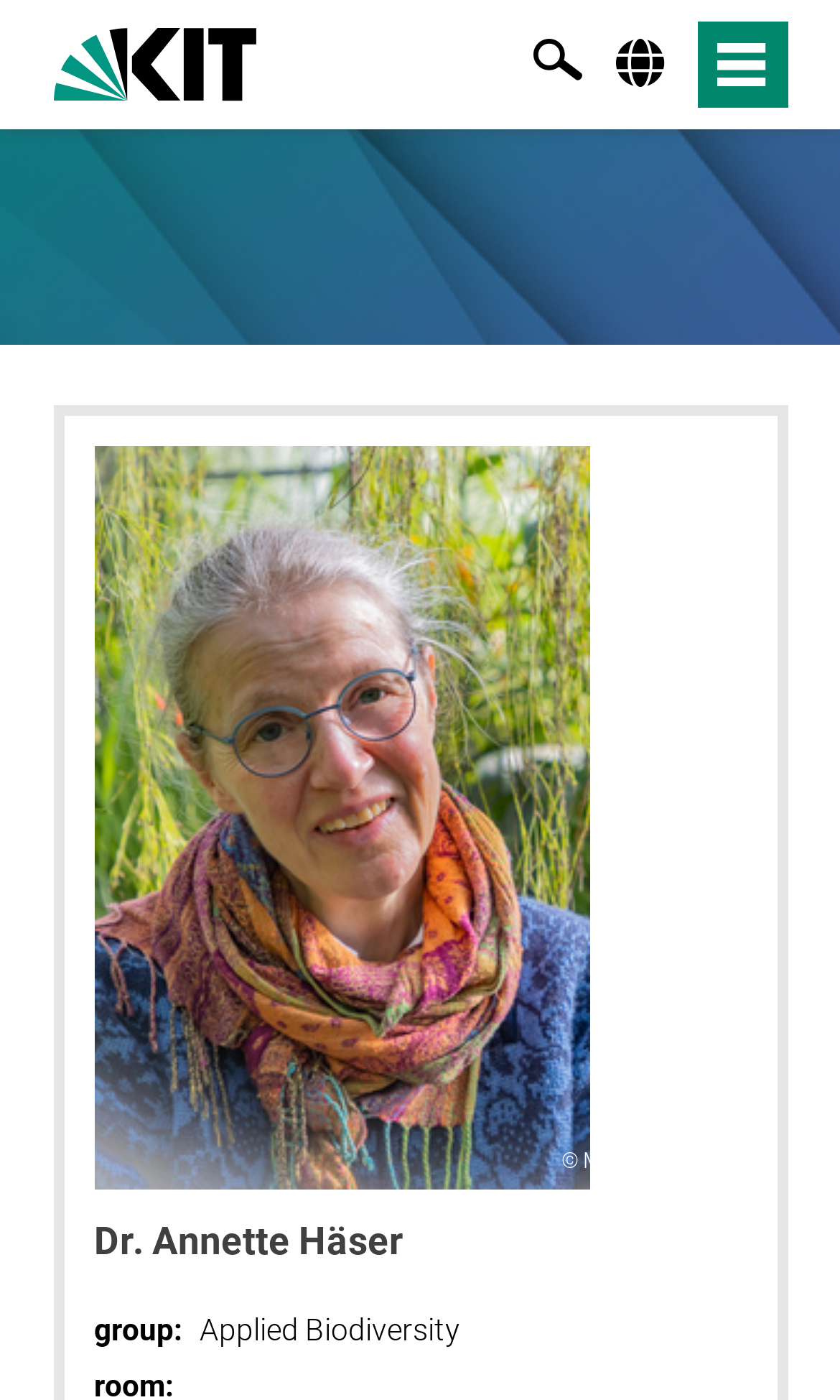What is the name of the person mentioned below Annette Häser's image?
Give a thorough and detailed response to the question.

I found the answer by looking at the static text element that says 'Maren Riemann' below Annette Häser's image.